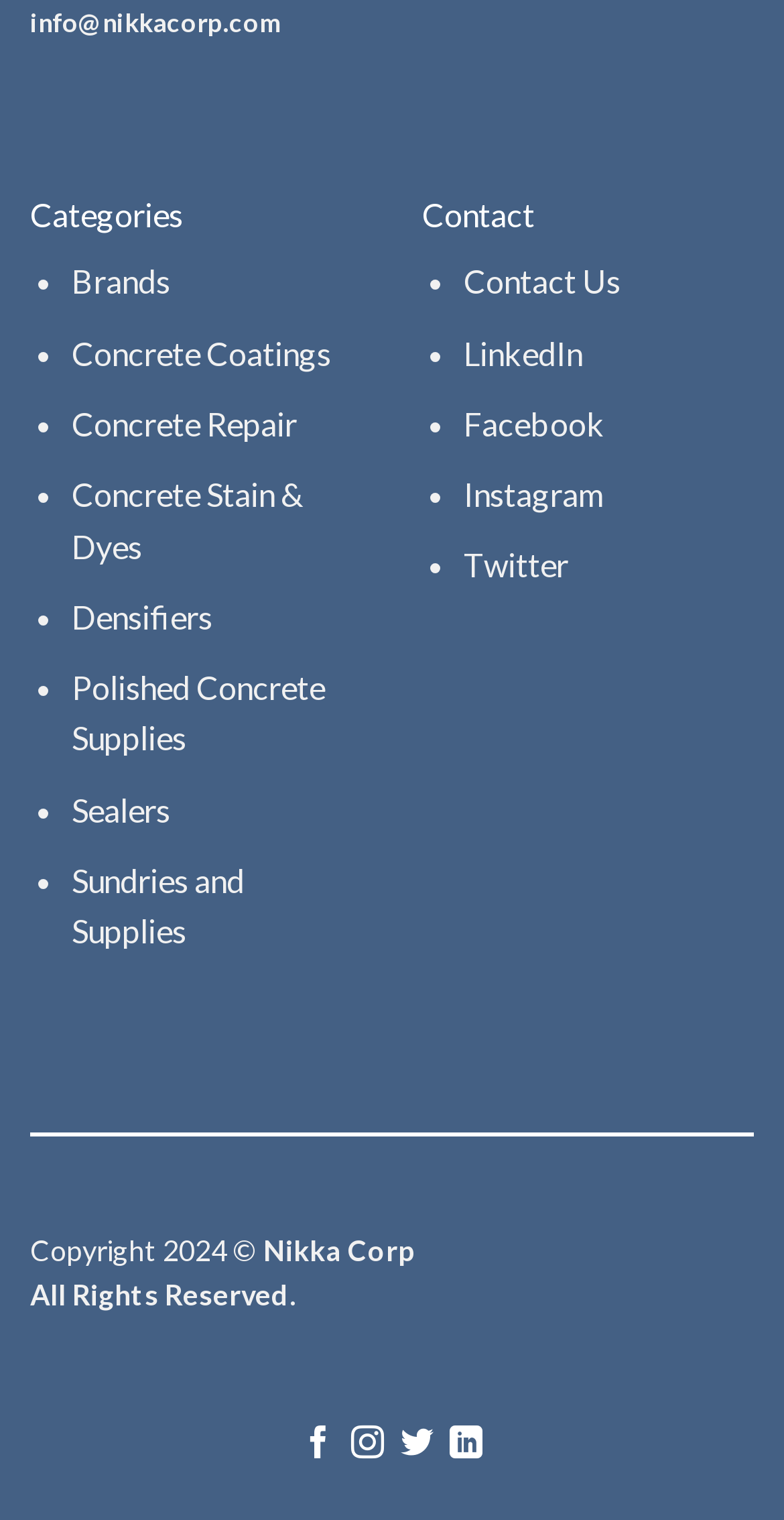Answer this question using a single word or a brief phrase:
What is the company name mentioned on the webpage?

Nikka Corp